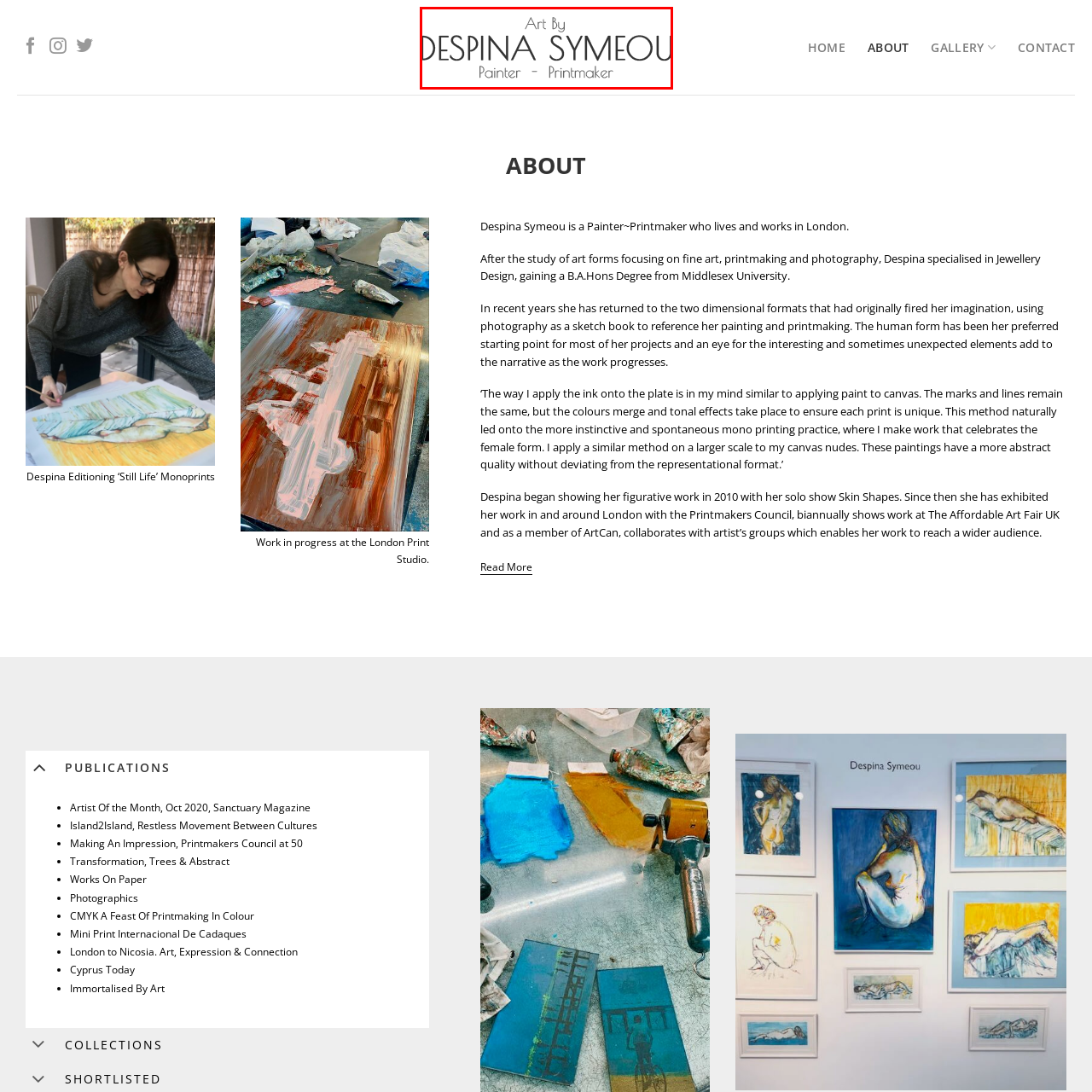Look closely at the image within the red-bordered box and thoroughly answer the question below, using details from the image: What is the purpose of the image?

The caption states that the image serves as an introduction to her work, inviting viewers to explore her artistic journey and the works she creates. This implies that the image is intended to provide an initial impression of her artistic identity and style.